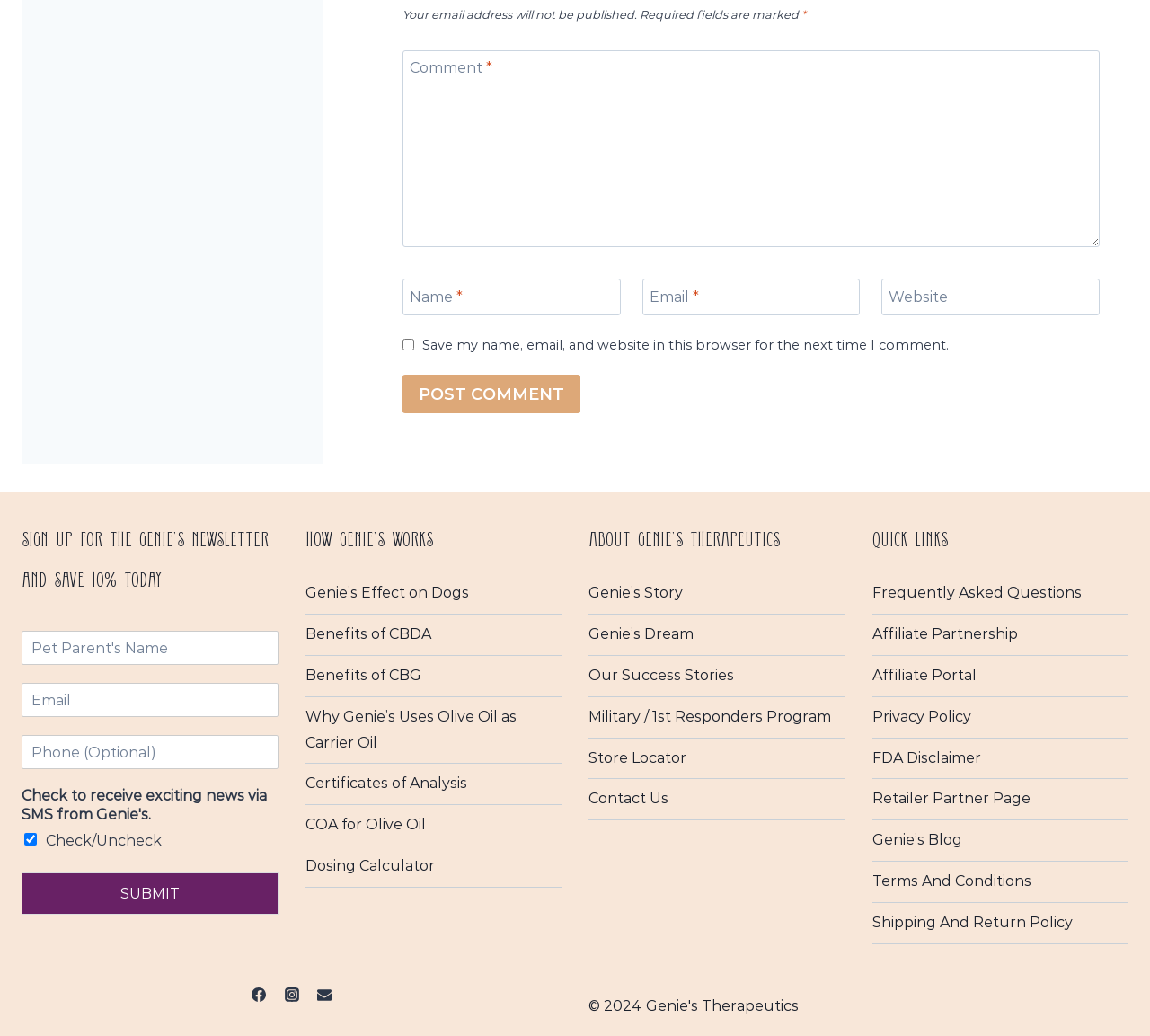Respond with a single word or phrase to the following question:
How many fields are required in the comment form?

Three